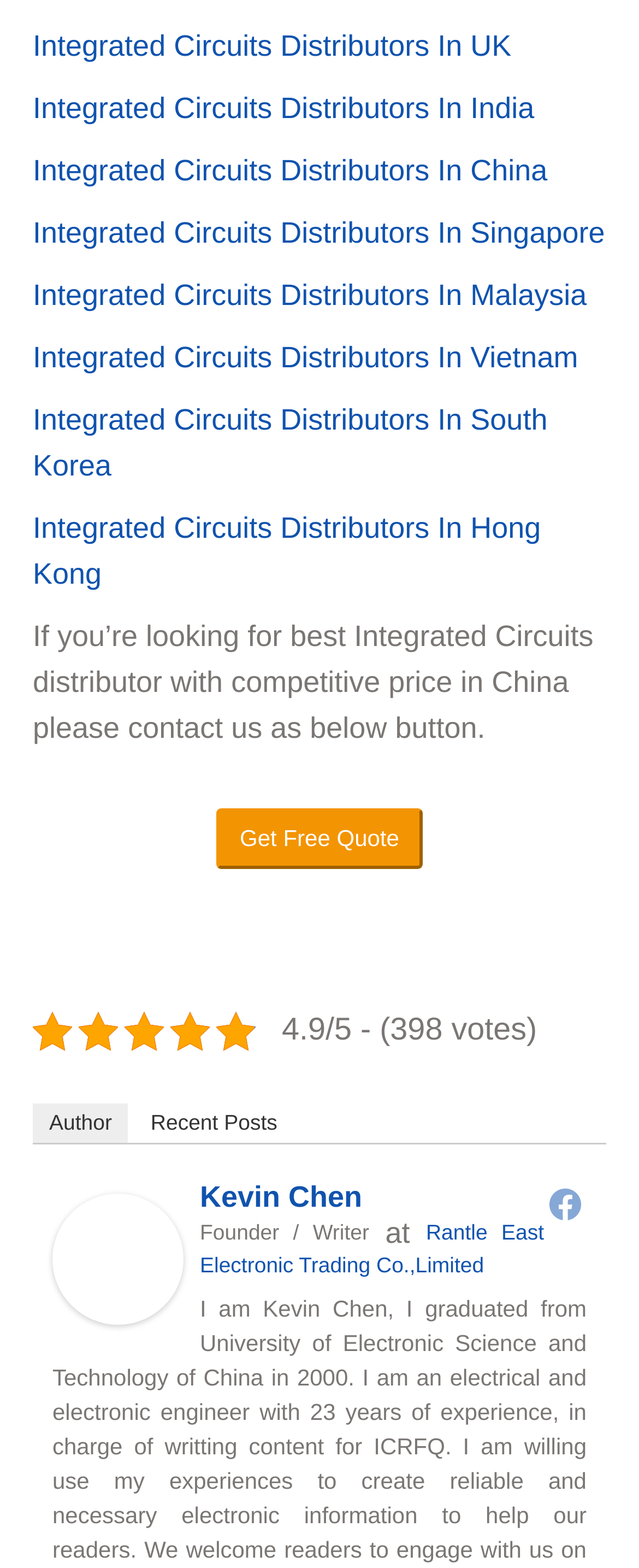Identify the bounding box coordinates for the UI element described by the following text: "Press release". Provide the coordinates as four float numbers between 0 and 1, in the format [left, top, right, bottom].

None